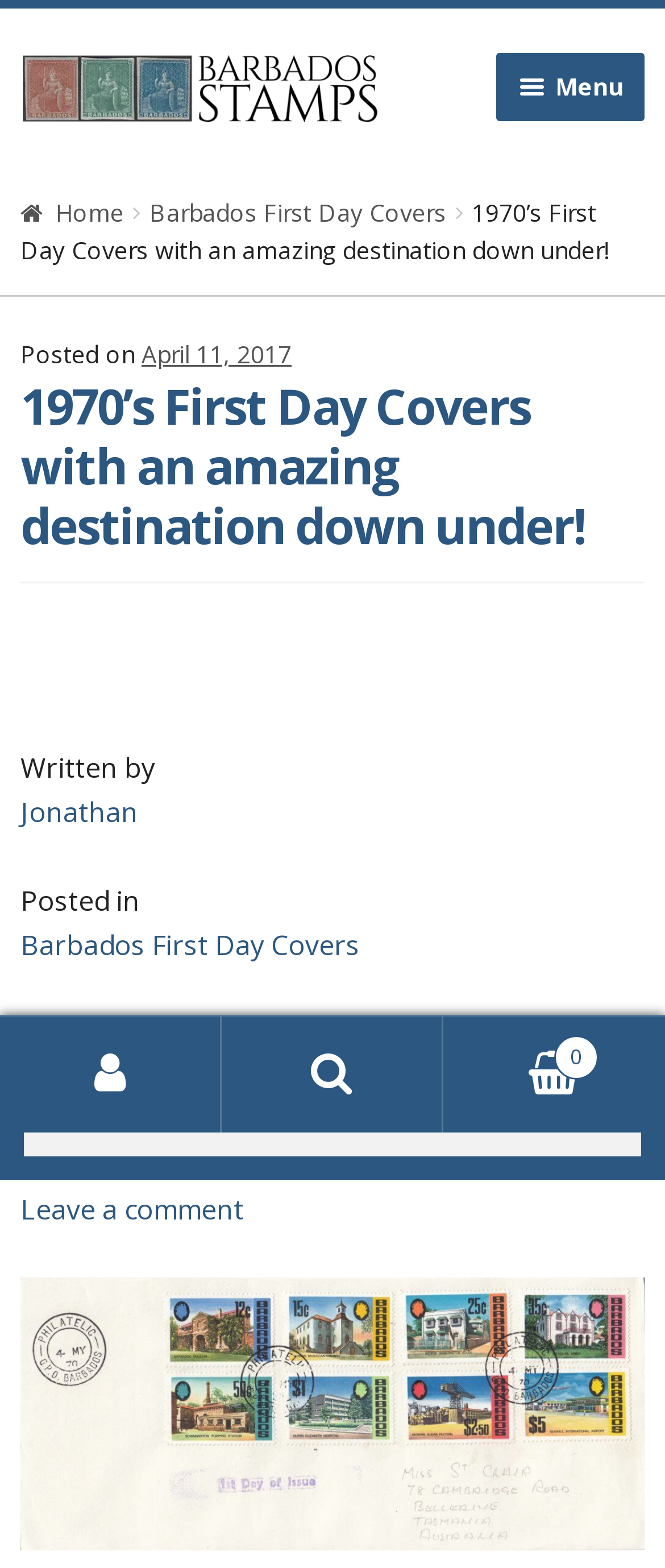Pinpoint the bounding box coordinates of the element you need to click to execute the following instruction: "Go to the 'First Day Covers' page". The bounding box should be represented by four float numbers between 0 and 1, in the format [left, top, right, bottom].

[0.089, 0.624, 0.969, 0.683]